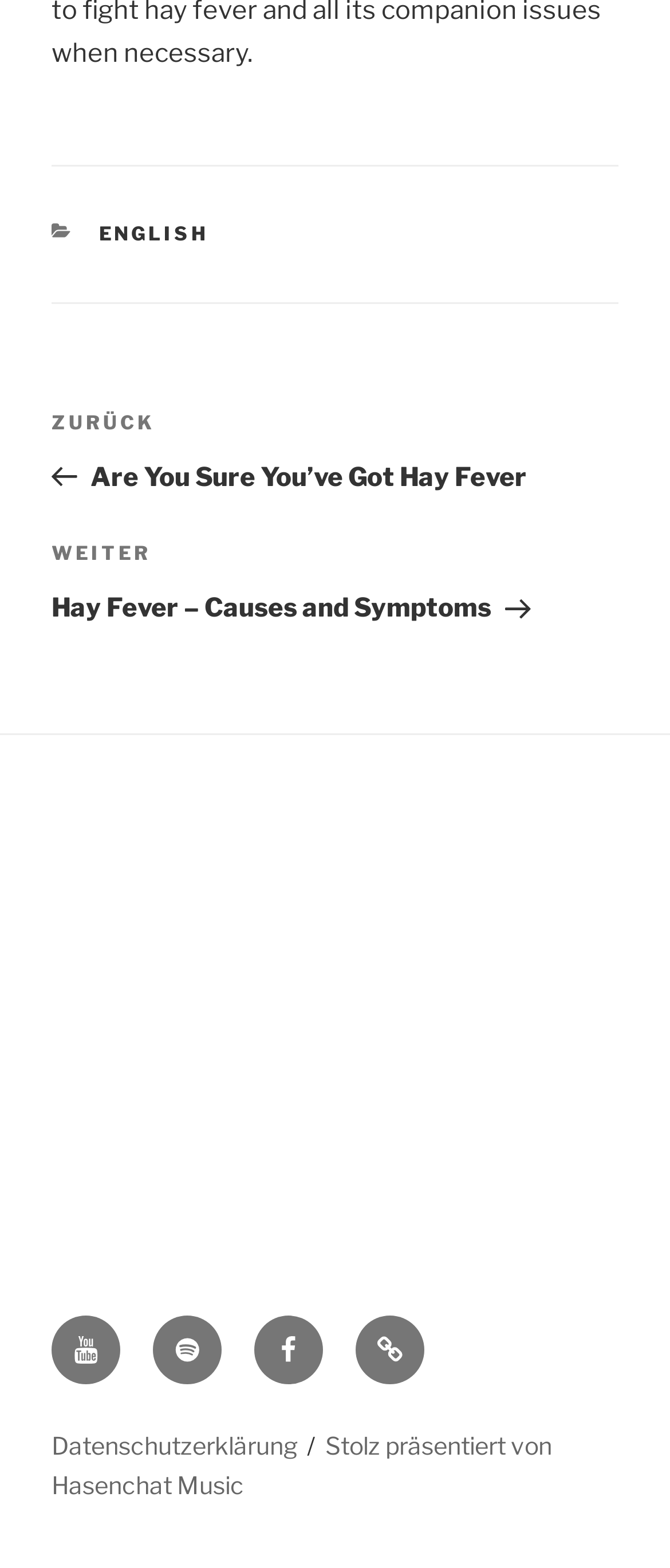Determine the coordinates of the bounding box for the clickable area needed to execute this instruction: "View previous post".

[0.077, 0.259, 0.923, 0.314]